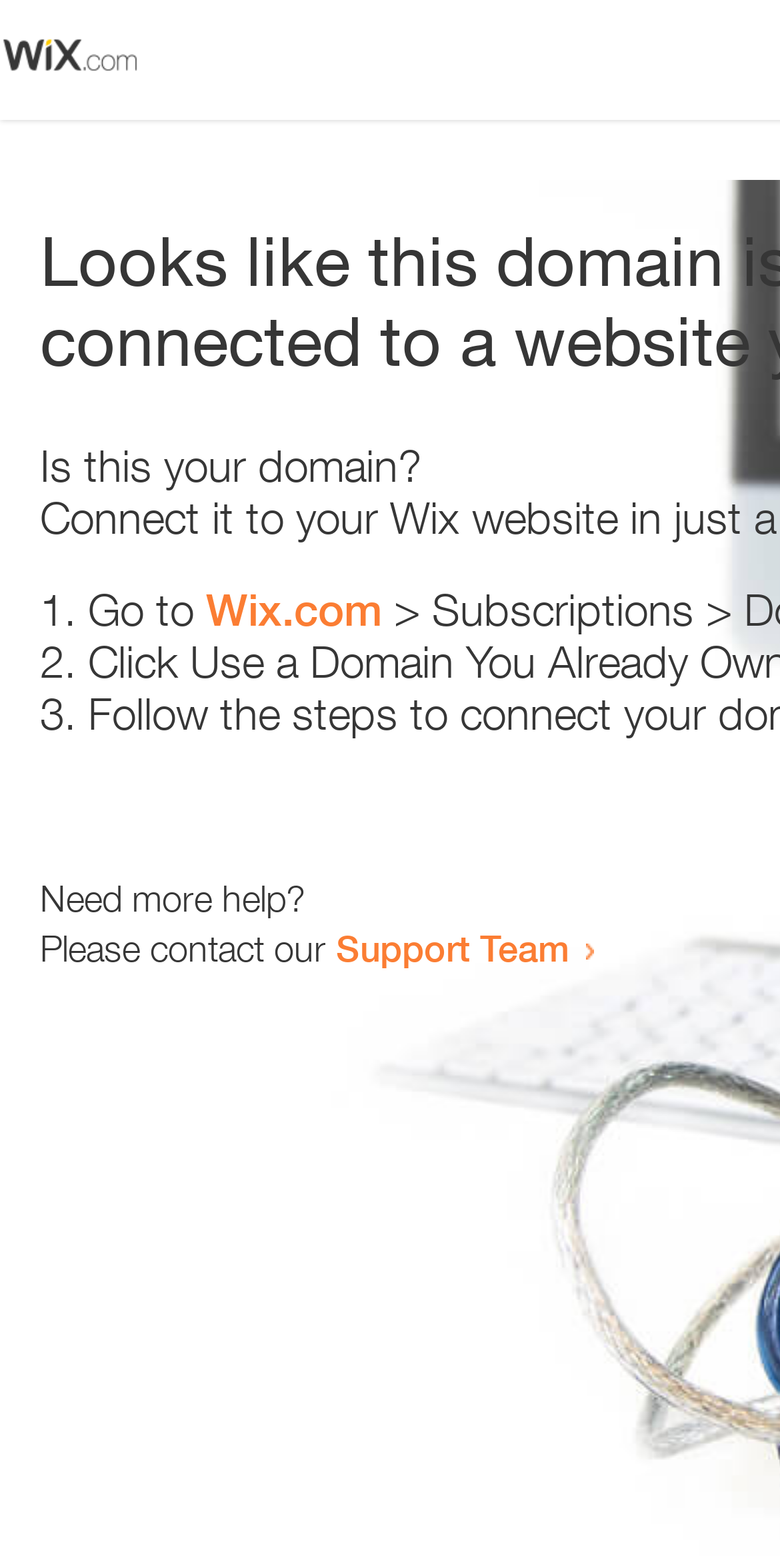What is the domain being referred to?
Use the information from the image to give a detailed answer to the question.

The webpage contains a link 'Wix.com' which suggests that the domain being referred to is Wix.com. This can be inferred from the context of the sentence 'Go to Wix.com'.